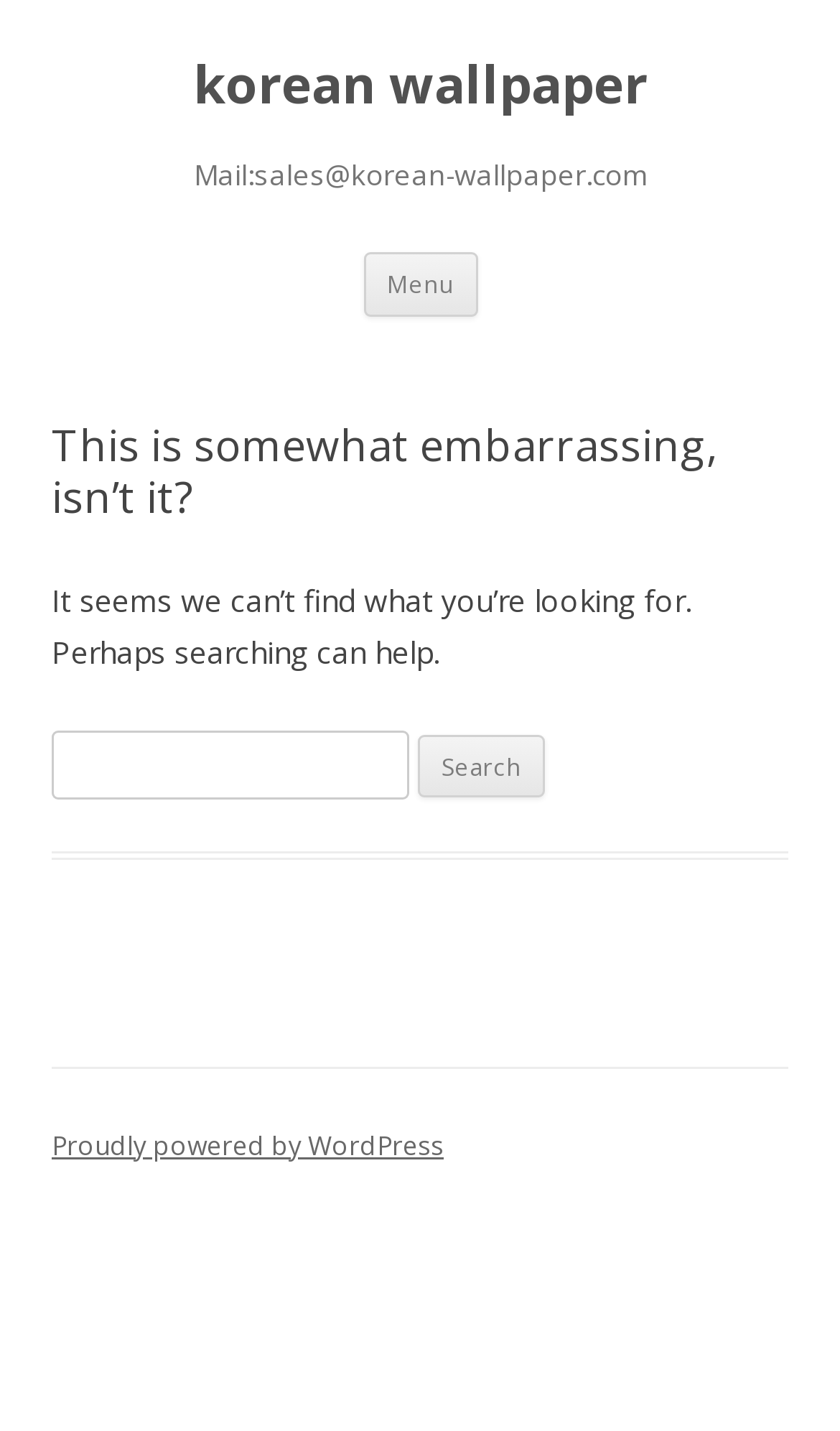Generate an in-depth caption that captures all aspects of the webpage.

The webpage displays a "Page not found" message, with a prominent heading "korean wallpaper" at the top, which is also a clickable link. Below this heading, there is a smaller heading with the company's email address, "Mail:sales@korean-wallpaper.com". 

To the right of the email address, there is a "Menu" button. Next to the "Menu" button, there is a "Skip to content" link. 

The main content area of the webpage is divided into an article section, which takes up most of the page. At the top of this section, there is a heading that reads "This is somewhat embarrassing, isn’t it?" followed by a paragraph of text that says "It seems we can’t find what you’re looking for. Perhaps searching can help." 

Below this text, there is a search bar with a label "Search for:" and a text input field. To the right of the text input field, there is a "Search" button. 

At the bottom of the page, there is a footer section with a link that reads "Proudly powered by WordPress".